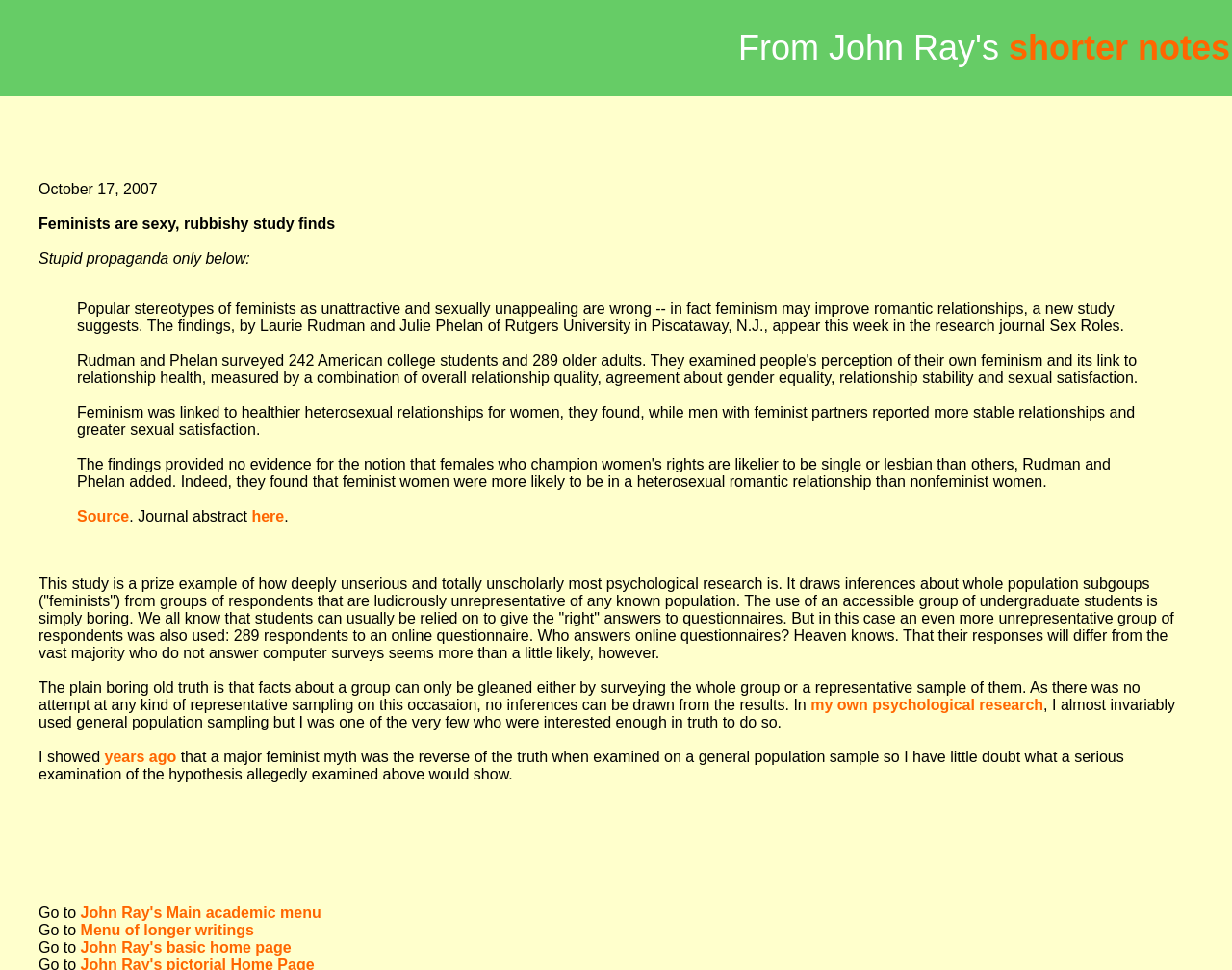Determine the bounding box coordinates of the element's region needed to click to follow the instruction: "Click the 'PRESS RELEASE' link". Provide these coordinates as four float numbers between 0 and 1, formatted as [left, top, right, bottom].

None